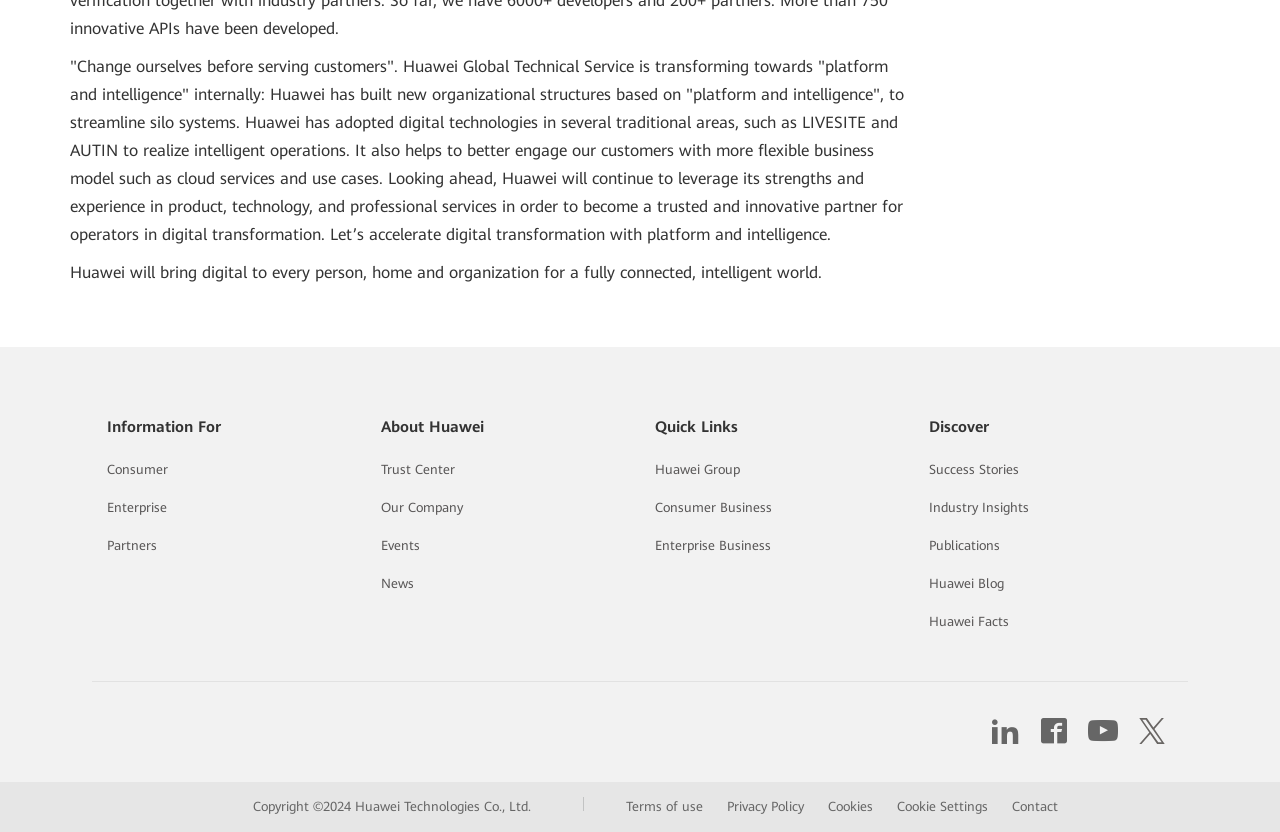What are the three categories in the 'Information For' section?
Refer to the image and provide a one-word or short phrase answer.

Consumer, Enterprise, Partners